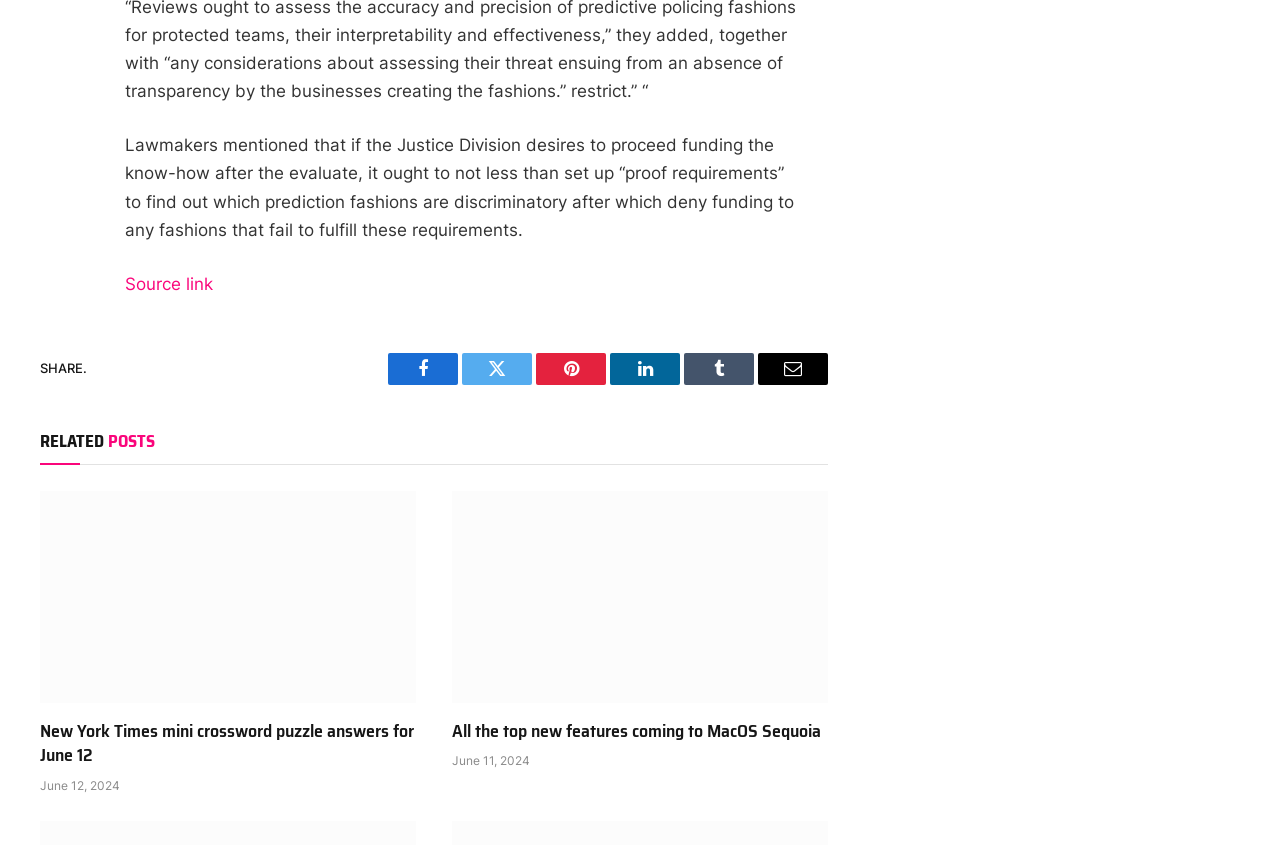Identify the bounding box coordinates of the specific part of the webpage to click to complete this instruction: "Read the article 'New York Times mini crossword puzzle answers for June 12'".

[0.031, 0.581, 0.325, 0.832]